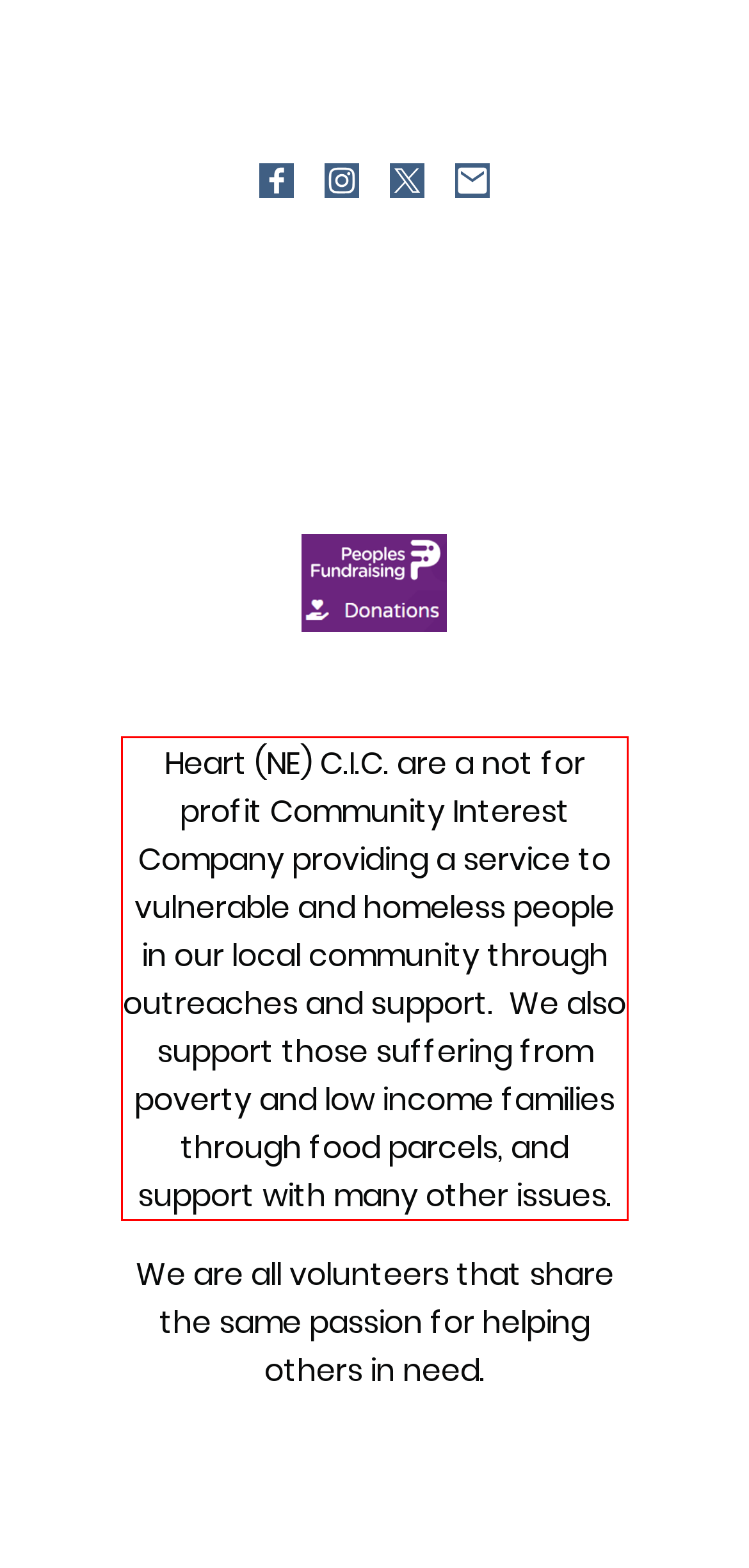Locate the red bounding box in the provided webpage screenshot and use OCR to determine the text content inside it.

Heart (NE) C.I.C. are a not for profit Community Interest Company providing a service to vulnerable and homeless people in our local community through outreaches and support. We also support those suffering from poverty and low income families through food parcels, and support with many other issues.